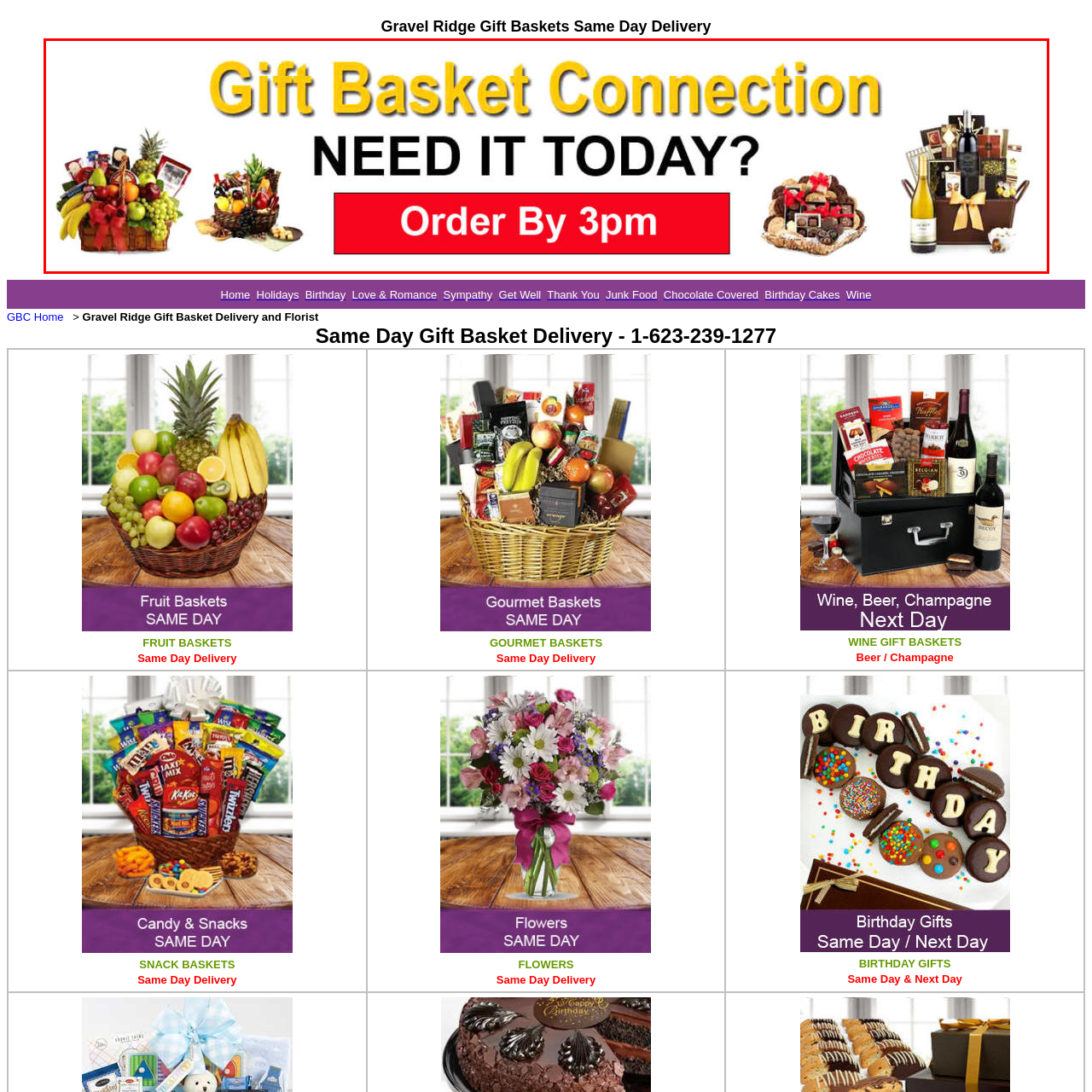Inspect the area enclosed by the red box and reply to the question using only one word or a short phrase: 
What is the cut-off time for placing orders?

3pm